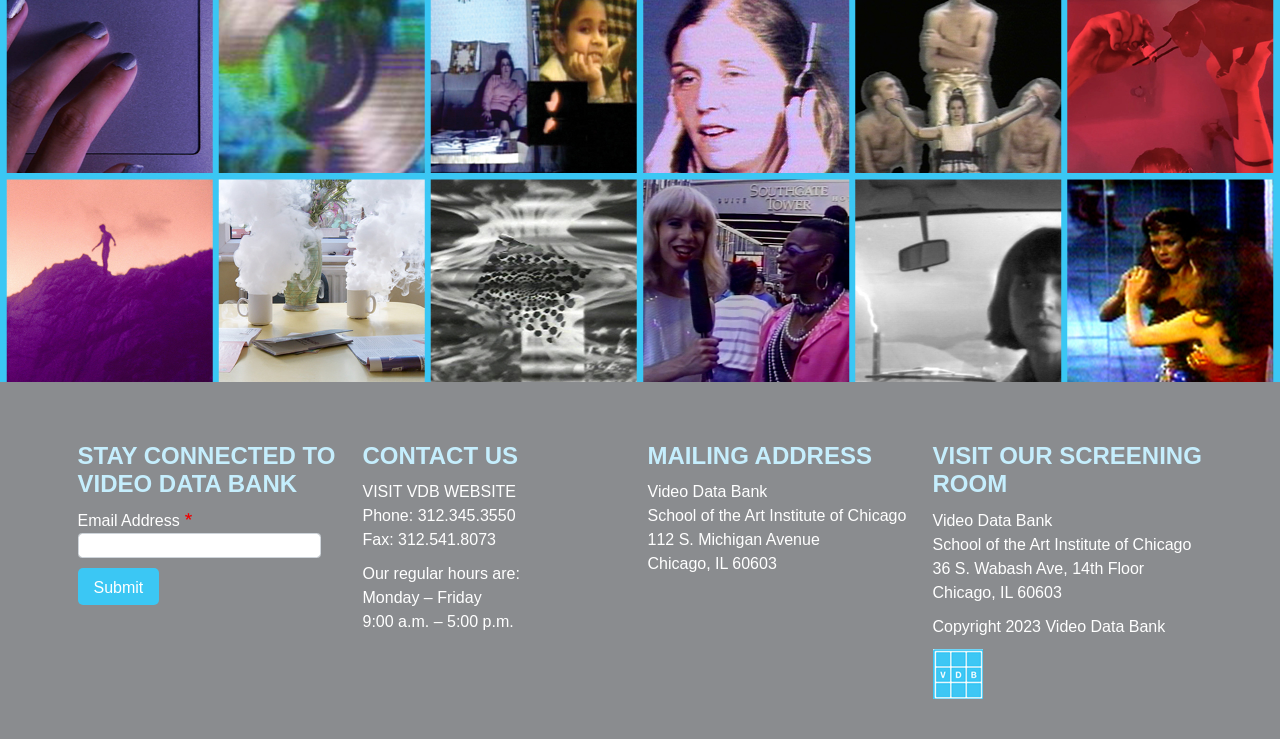Based on the element description, predict the bounding box coordinates (top-left x, top-left y, bottom-right x, bottom-right y) for the UI element in the screenshot: Submit

[0.061, 0.768, 0.124, 0.819]